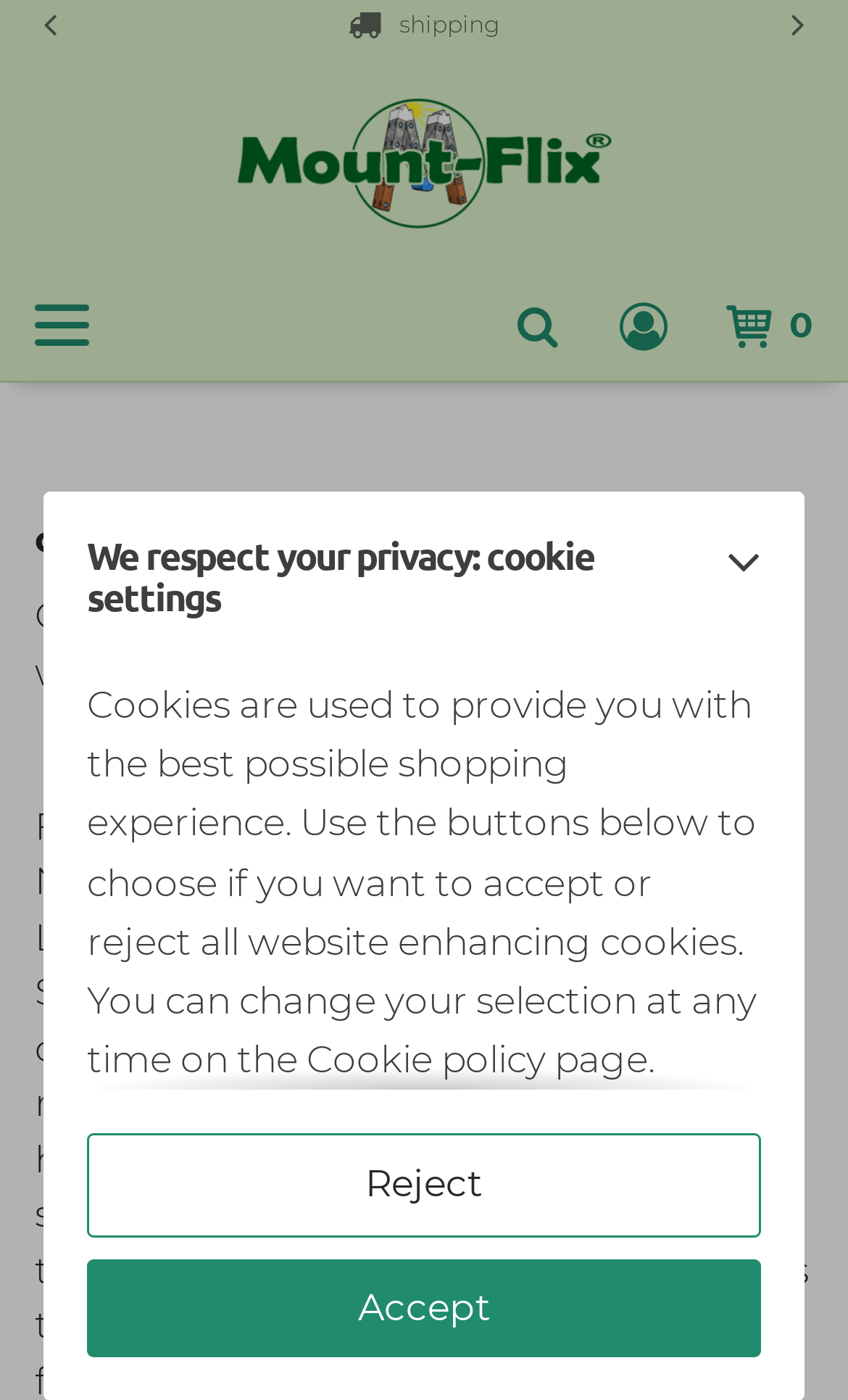Offer a detailed explanation of the webpage layout and contents.

The webpage is about the right of withdrawal policy of Sandra Niemeyer Mount-Flix. At the top, there is a navigation section with buttons to navigate through slides, including "Next slide" and "Previous slide". Below this section, there is a link to Sandra Niemeyer Mount-Flix with an accompanying image. 

On the left side, there is a search bar with a search button and a textbox to input search queries. Below the search bar, there are links to access the customer account options and the shopping basket, which currently has 0 items.

On the right side, there is a main menu button that, when expanded, reveals a menu with options including a cancellation policy section. This section has a heading and two paragraphs of text, explaining the 14-day right of withdrawal for consumers.

Further down, there is a section about cookie settings, with a heading and a paragraph of text explaining the use of cookies on the website. Below this, there are buttons to accept or reject website-enhancing cookies.